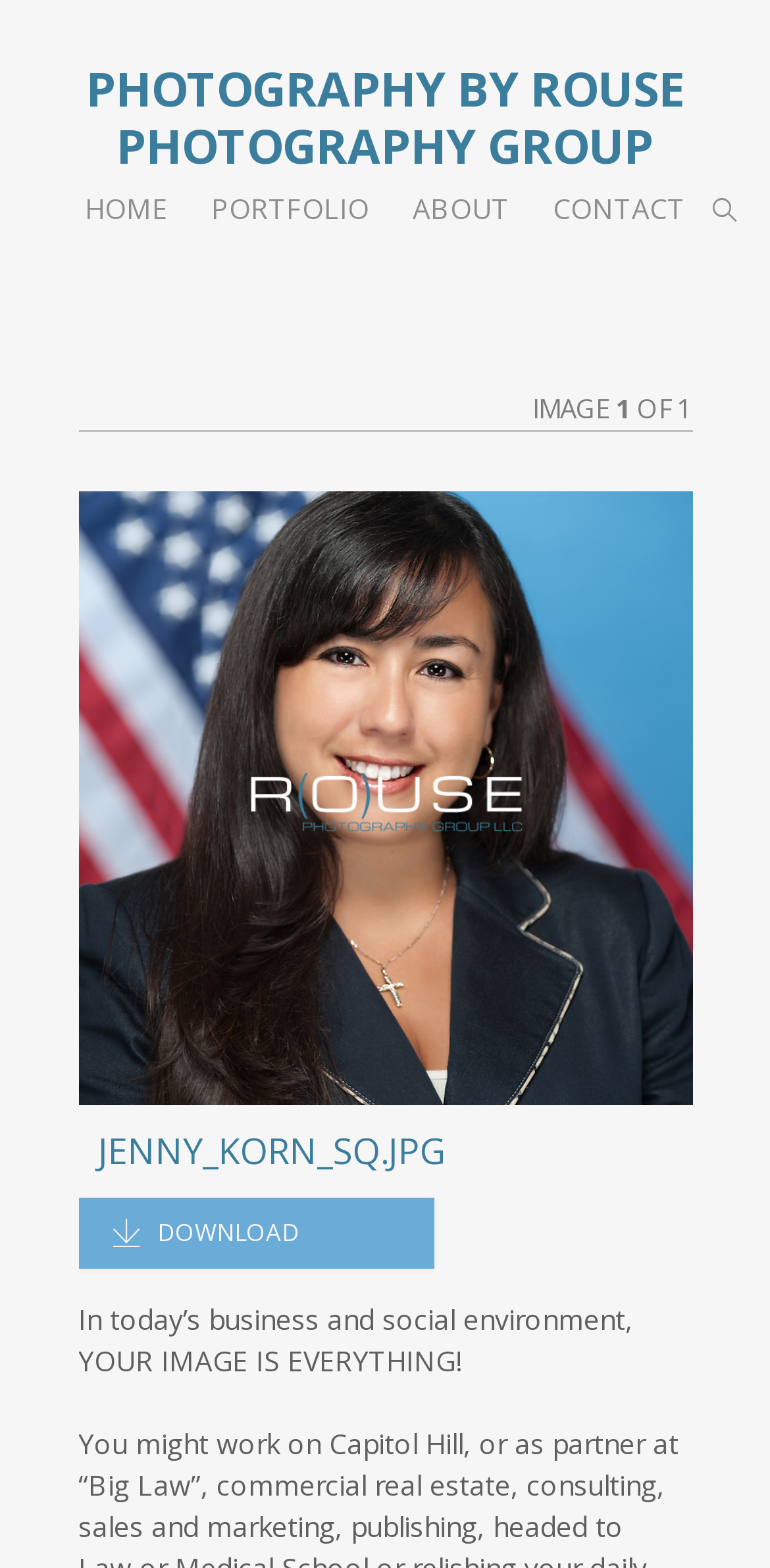Give a succinct answer to this question in a single word or phrase: 
How many links are in the navigation menu?

4